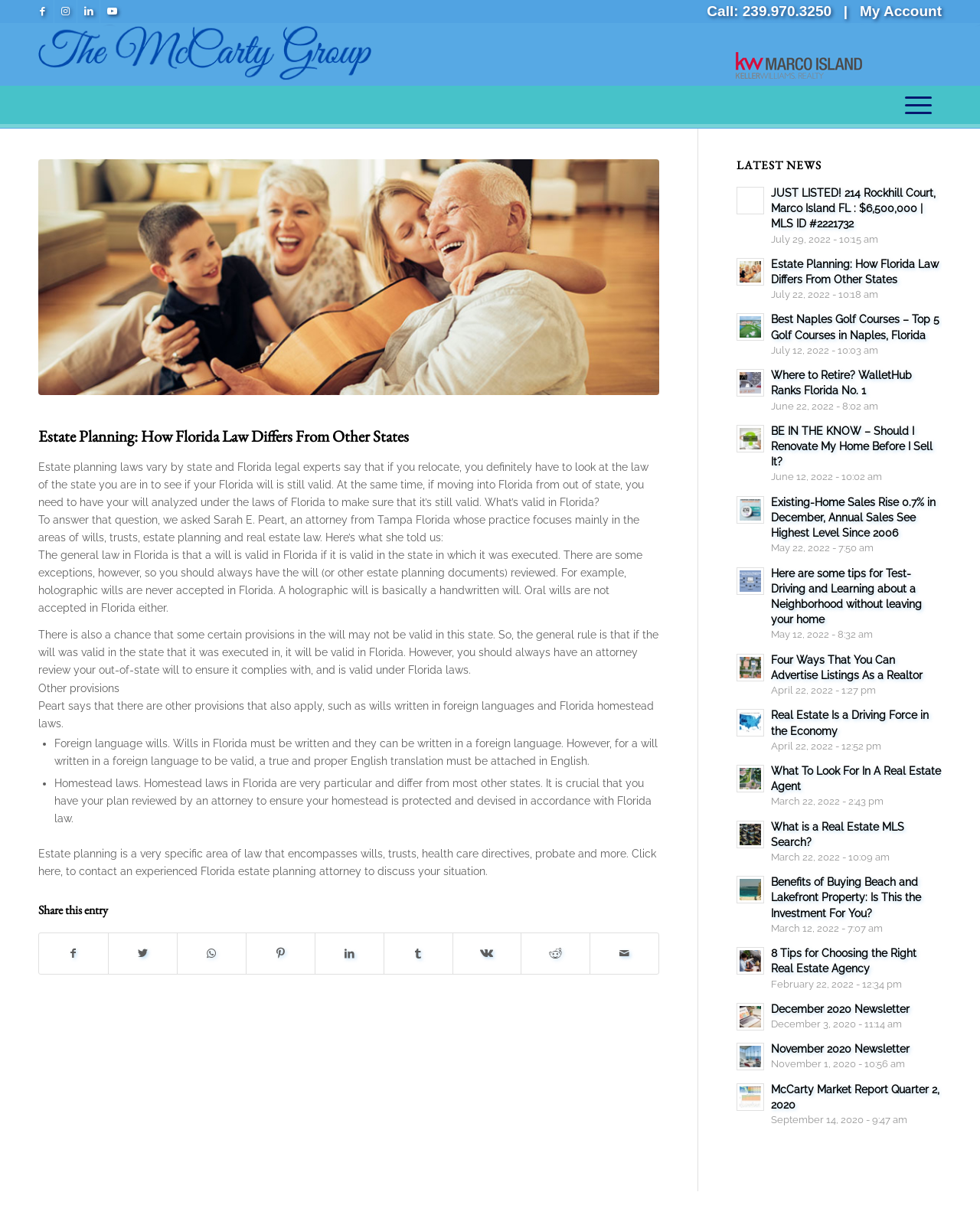Highlight the bounding box coordinates of the element you need to click to perform the following instruction: "Share this entry on Facebook."

[0.04, 0.768, 0.11, 0.802]